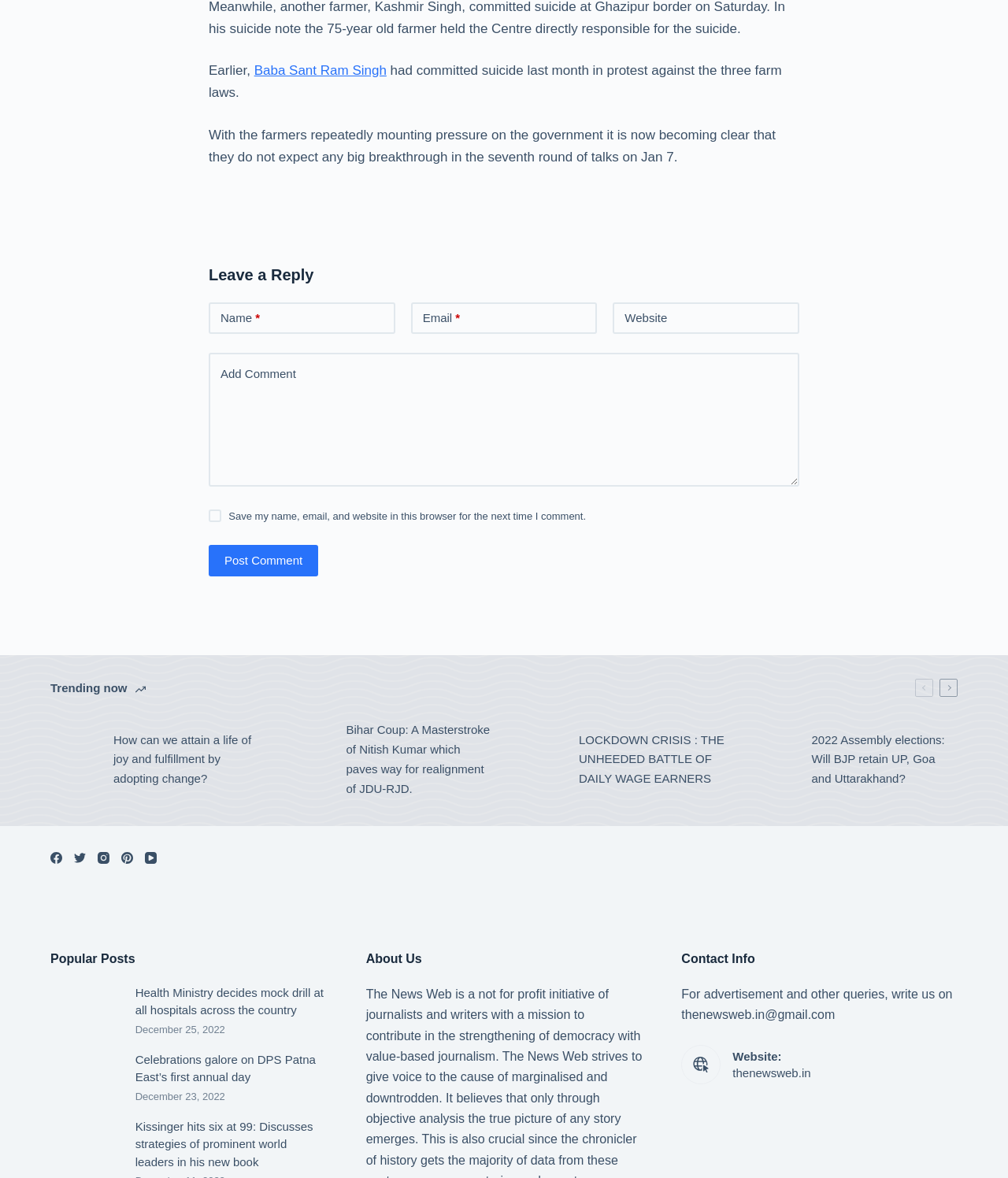Pinpoint the bounding box coordinates of the clickable area necessary to execute the following instruction: "Read about trending news". The coordinates should be given as four float numbers between 0 and 1, namely [left, top, right, bottom].

[0.05, 0.612, 0.257, 0.678]